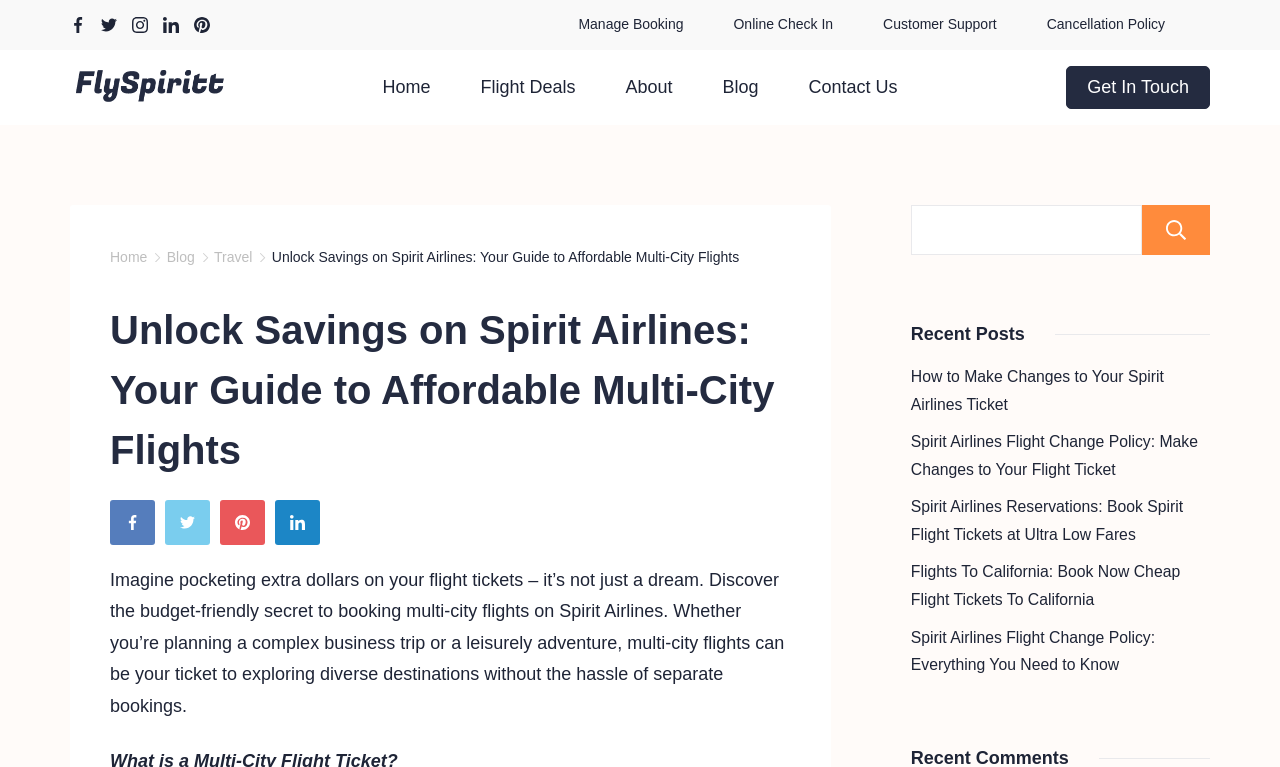Please answer the following question using a single word or phrase: 
What is the airline's name?

Spirit Airlines